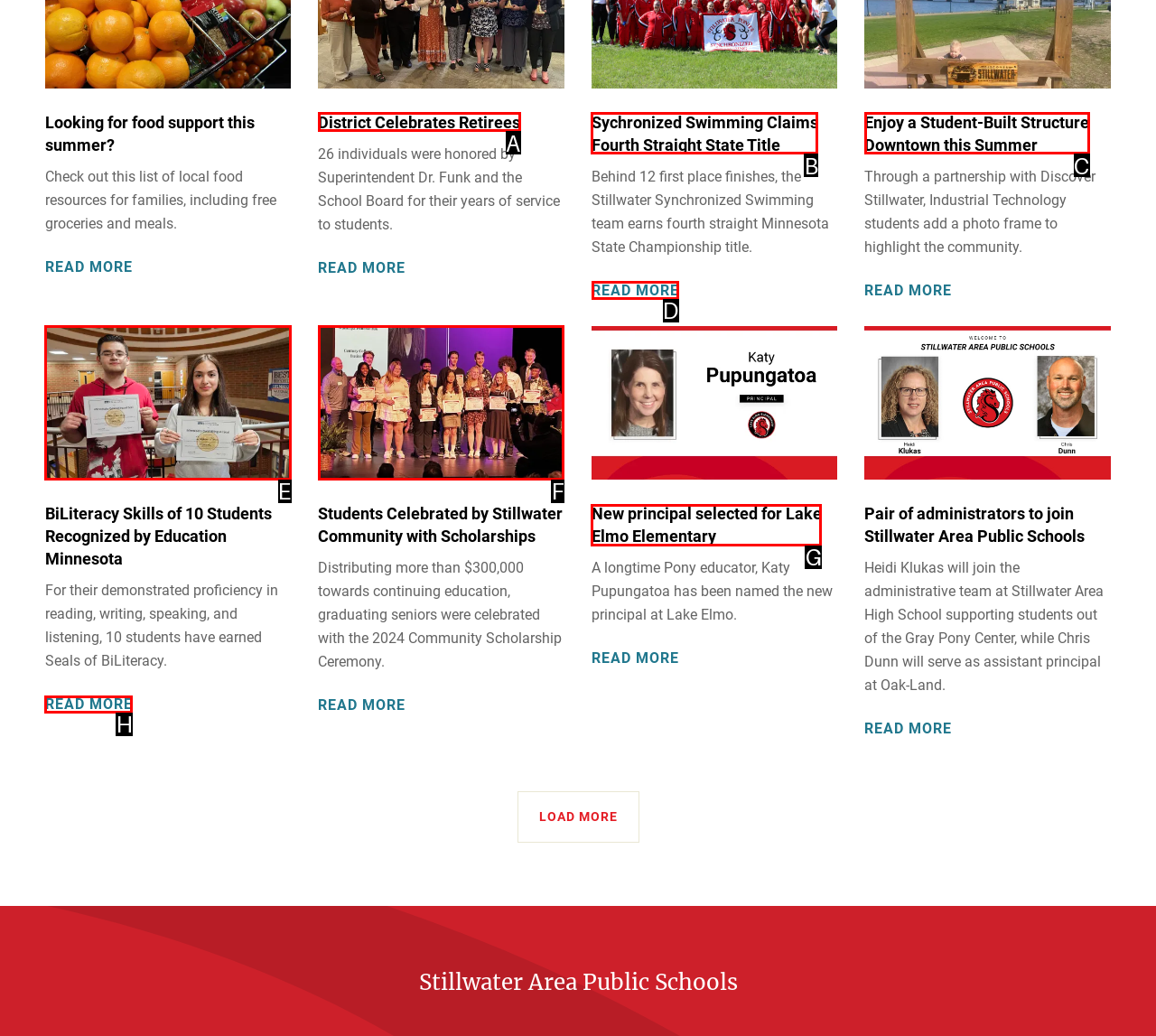Which letter corresponds to the correct option to complete the task: Read about synchronized swimming claims fourth straight state title?
Answer with the letter of the chosen UI element.

D